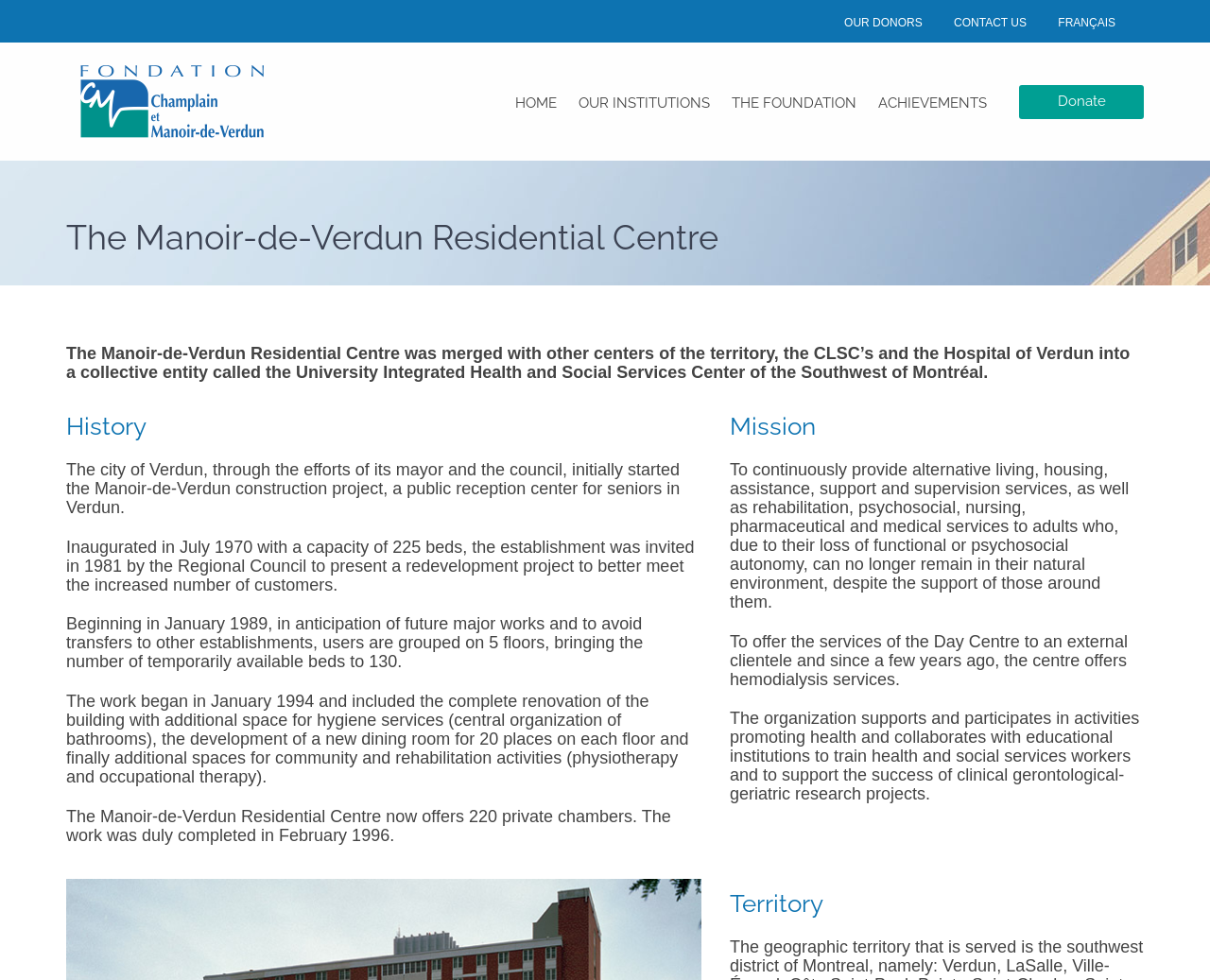Please find the bounding box coordinates of the element that you should click to achieve the following instruction: "Click on the 'OUR DONORS' link". The coordinates should be presented as four float numbers between 0 and 1: [left, top, right, bottom].

[0.698, 0.016, 0.774, 0.03]